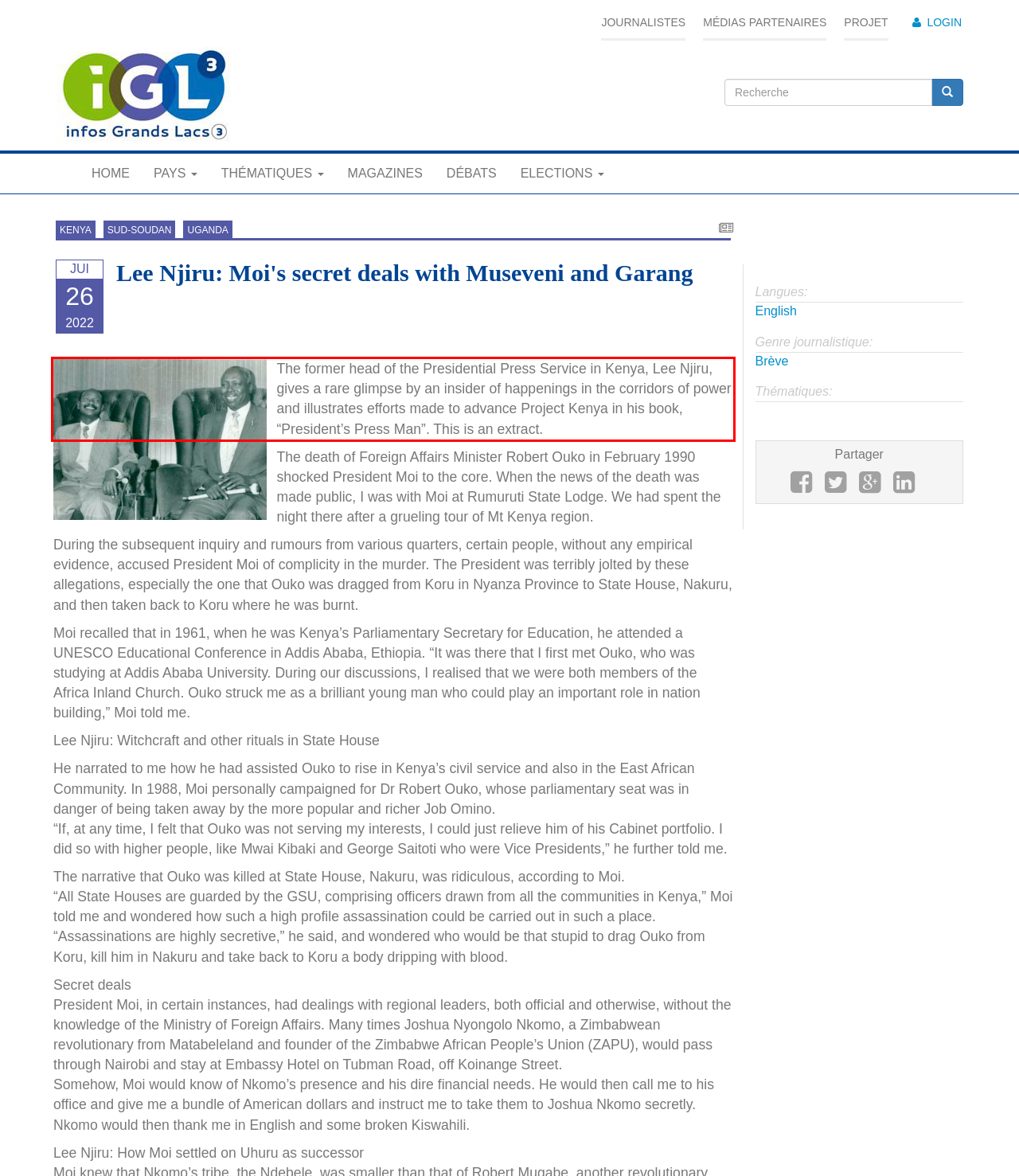Using OCR, extract the text content found within the red bounding box in the given webpage screenshot.

The former head of the Presidential Press Service in Kenya, Lee Njiru, gives a rare glimpse by an insider of happenings in the corridors of power and illustrates efforts made to advance Project Kenya in his book, “President’s Press Man”. This is an extract.